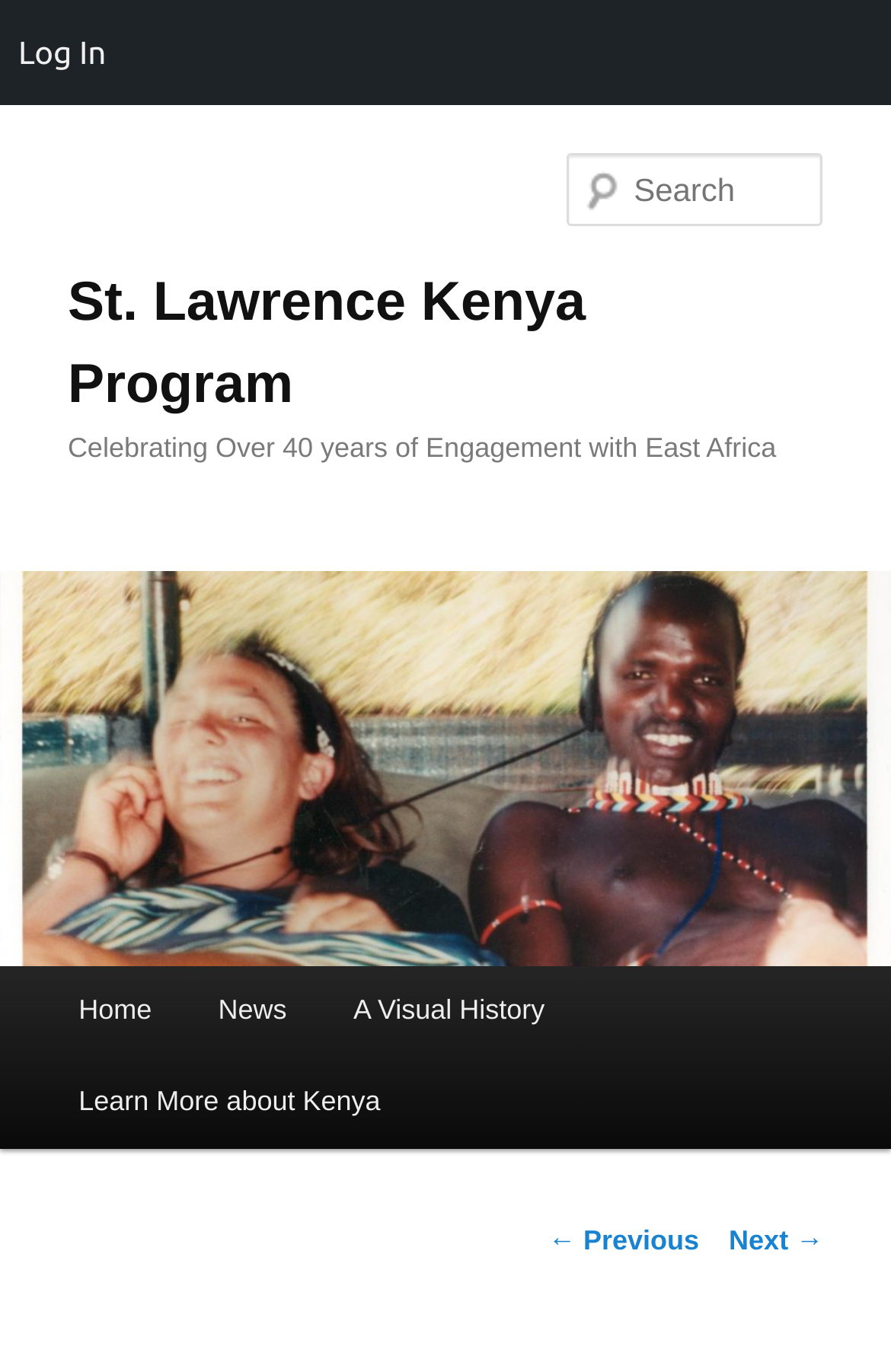Please identify the bounding box coordinates of the clickable region that I should interact with to perform the following instruction: "Follow on Facebook". The coordinates should be expressed as four float numbers between 0 and 1, i.e., [left, top, right, bottom].

None